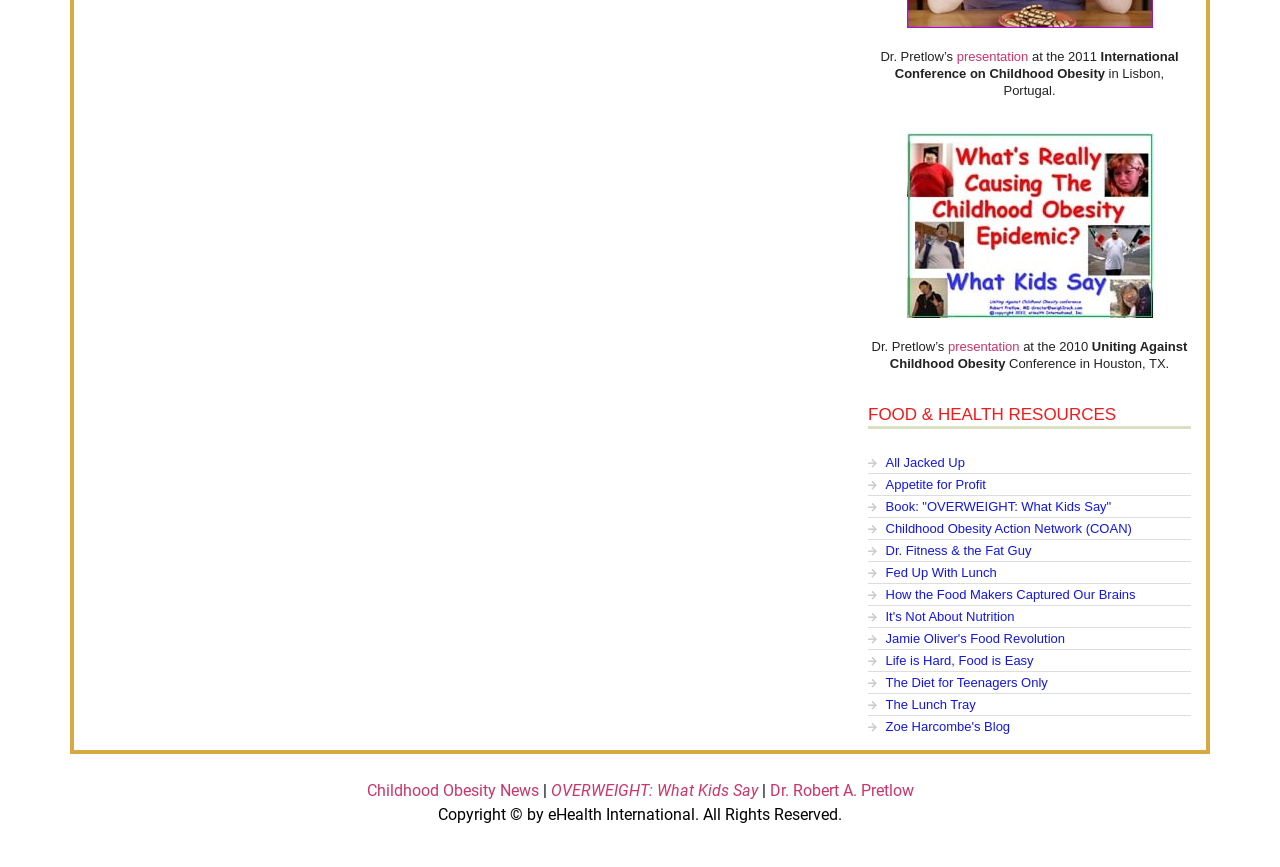What is the location of the 2010 conference where Dr. Pretlow gave a presentation?
Identify the answer in the screenshot and reply with a single word or phrase.

Houston, TX